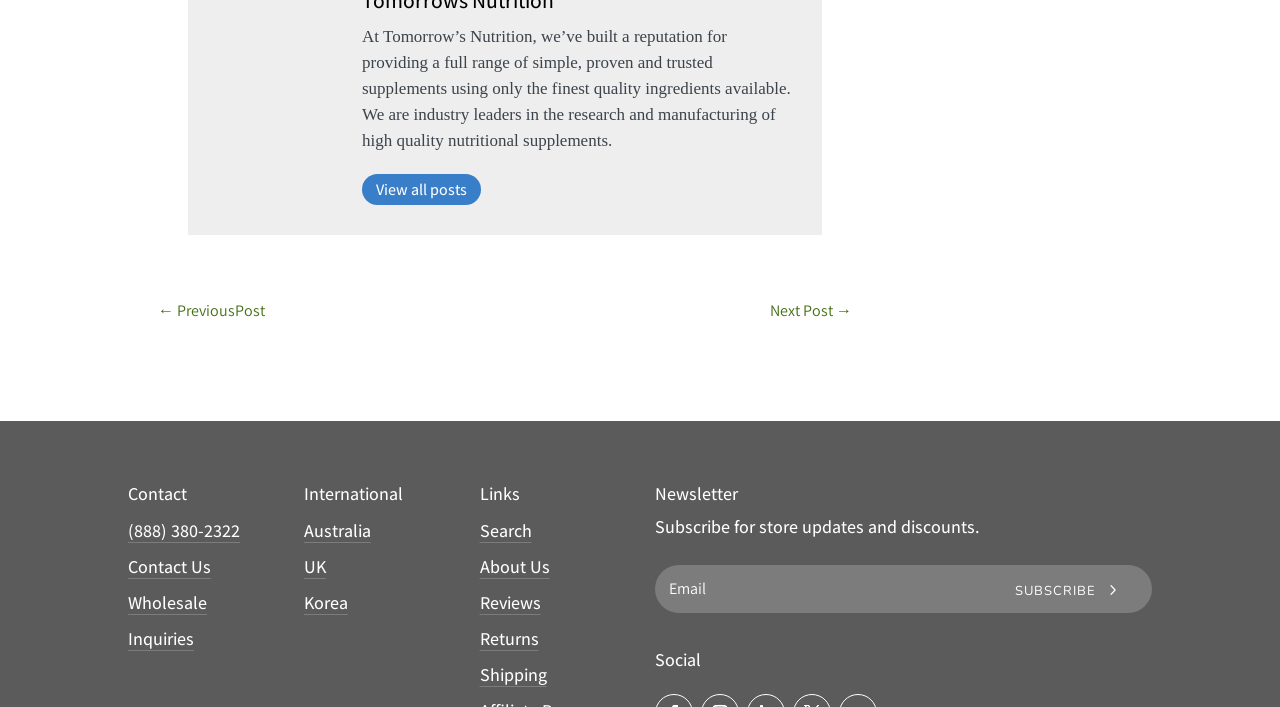Locate the bounding box coordinates of the area to click to fulfill this instruction: "check resume". The bounding box should be presented as four float numbers between 0 and 1, in the order [left, top, right, bottom].

None